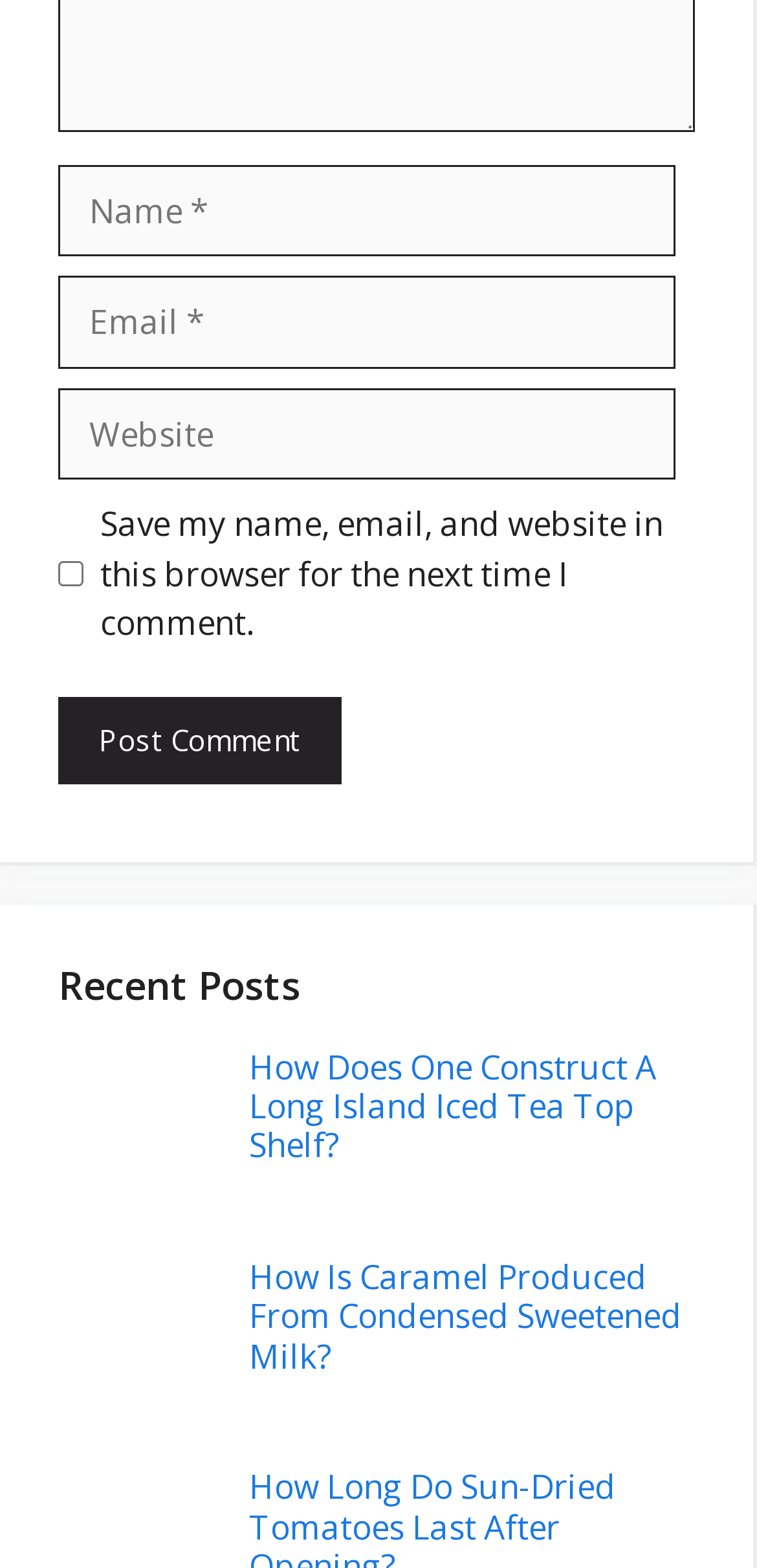Using the provided element description: "name="submit" value="Post Comment"", identify the bounding box coordinates. The coordinates should be four floats between 0 and 1 in the order [left, top, right, bottom].

[0.077, 0.445, 0.451, 0.5]